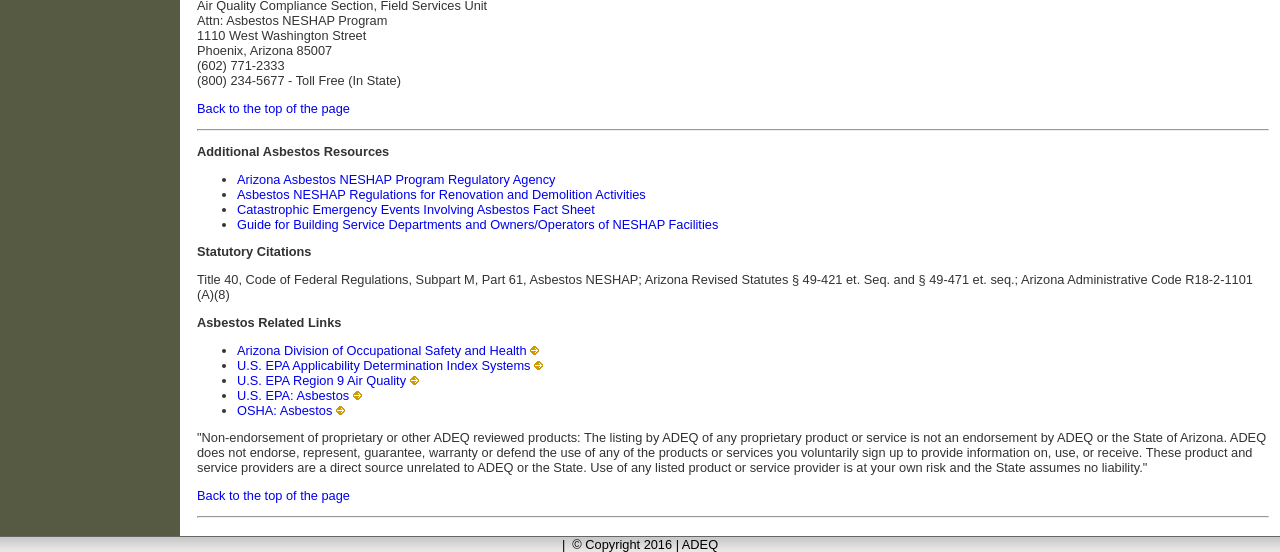Respond to the question below with a single word or phrase:
How many links are there under 'Asbestos Related Links'?

4